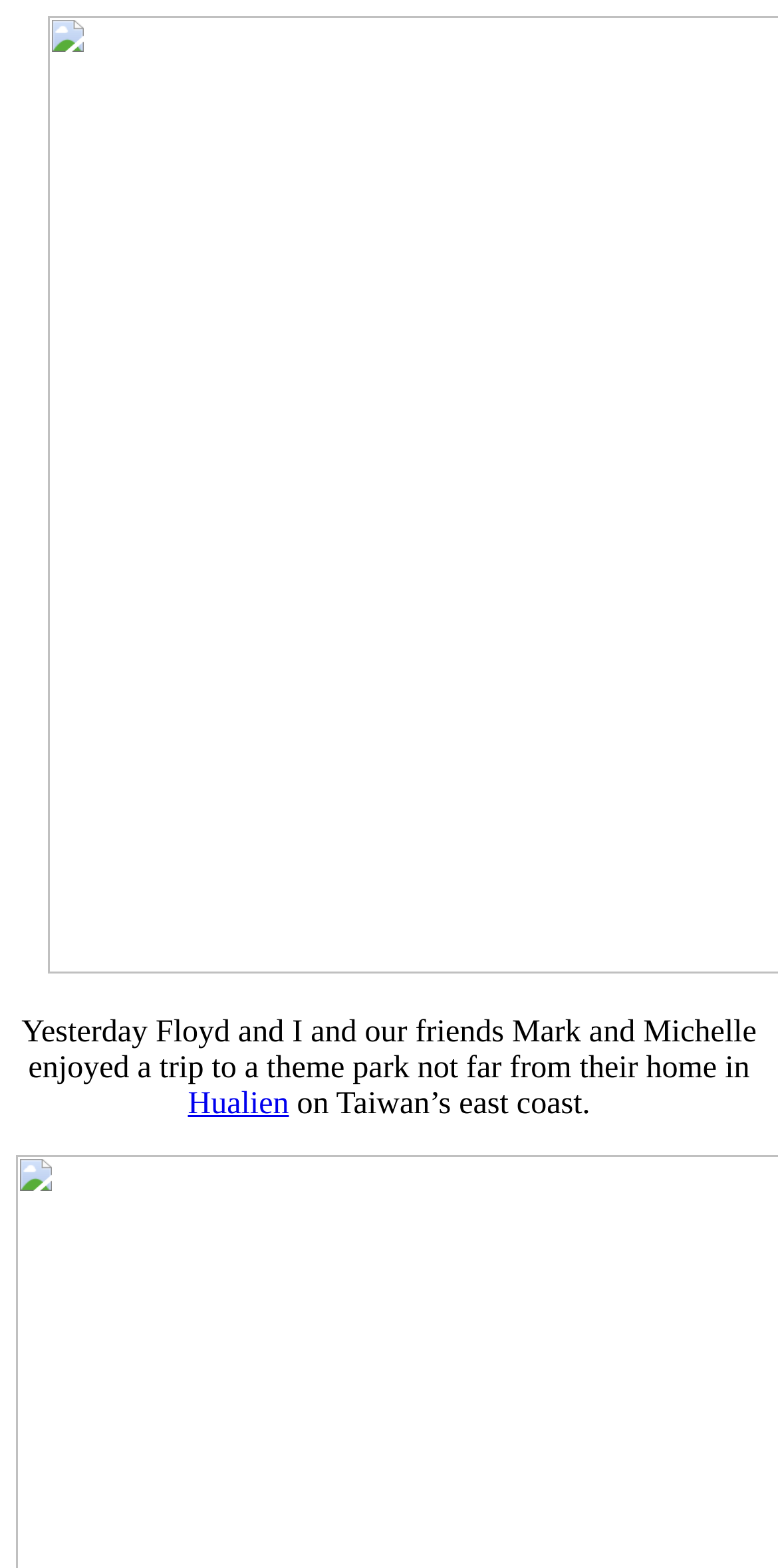Predict the bounding box coordinates of the UI element that matches this description: "Hualien". The coordinates should be in the format [left, top, right, bottom] with each value between 0 and 1.

[0.241, 0.693, 0.371, 0.715]